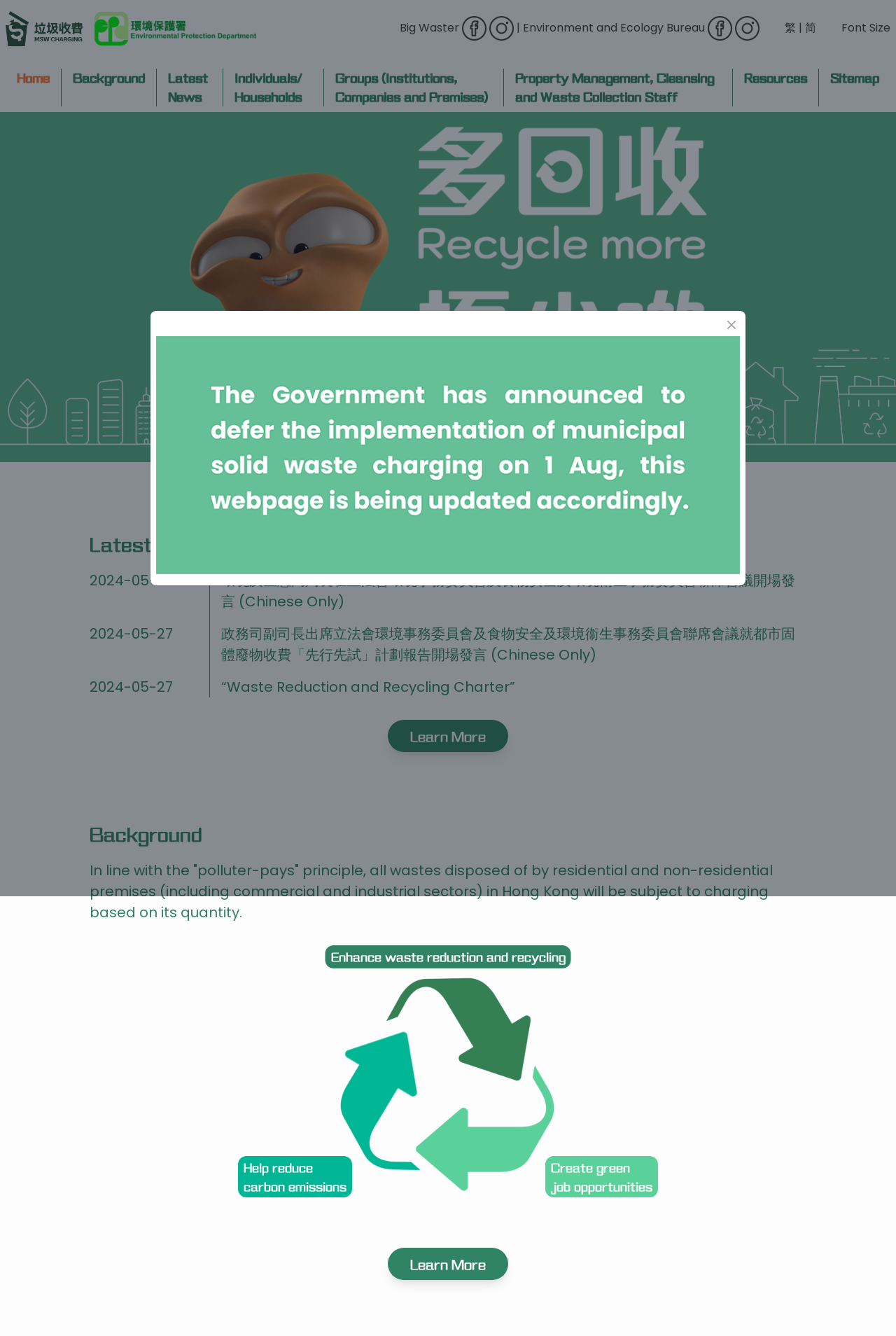Could you please study the image and provide a detailed answer to the question:
What is the benefit of reducing waste?

I found the answer by looking at the StaticText elements with the text 'Help reduce' at coordinates [0.272, 0.92, 0.349, 0.933] and 'carbon emissions' at coordinates [0.272, 0.934, 0.387, 0.946].